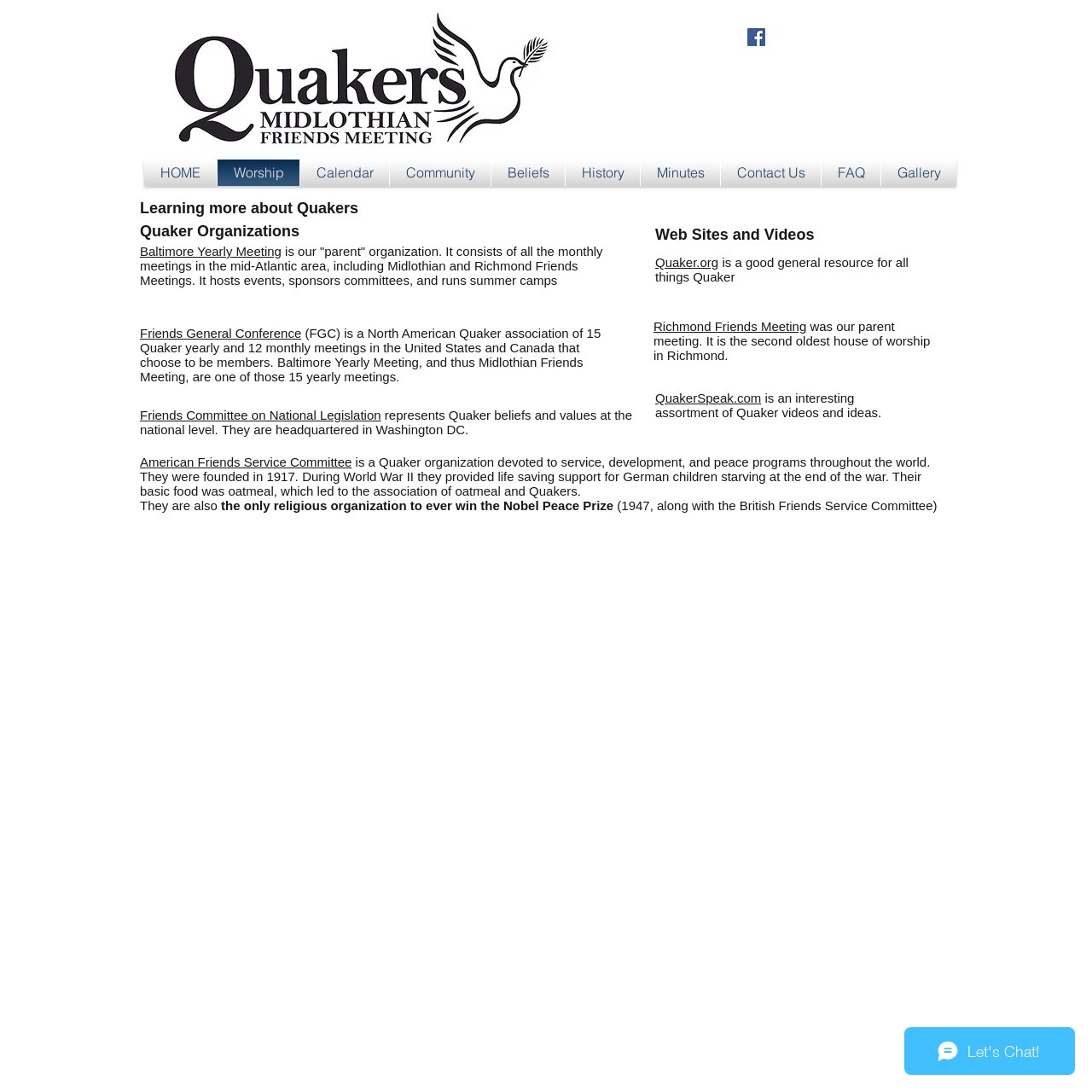Please determine the bounding box coordinates for the element that should be clicked to follow these instructions: "Search the site".

[0.684, 0.07, 0.873, 0.097]